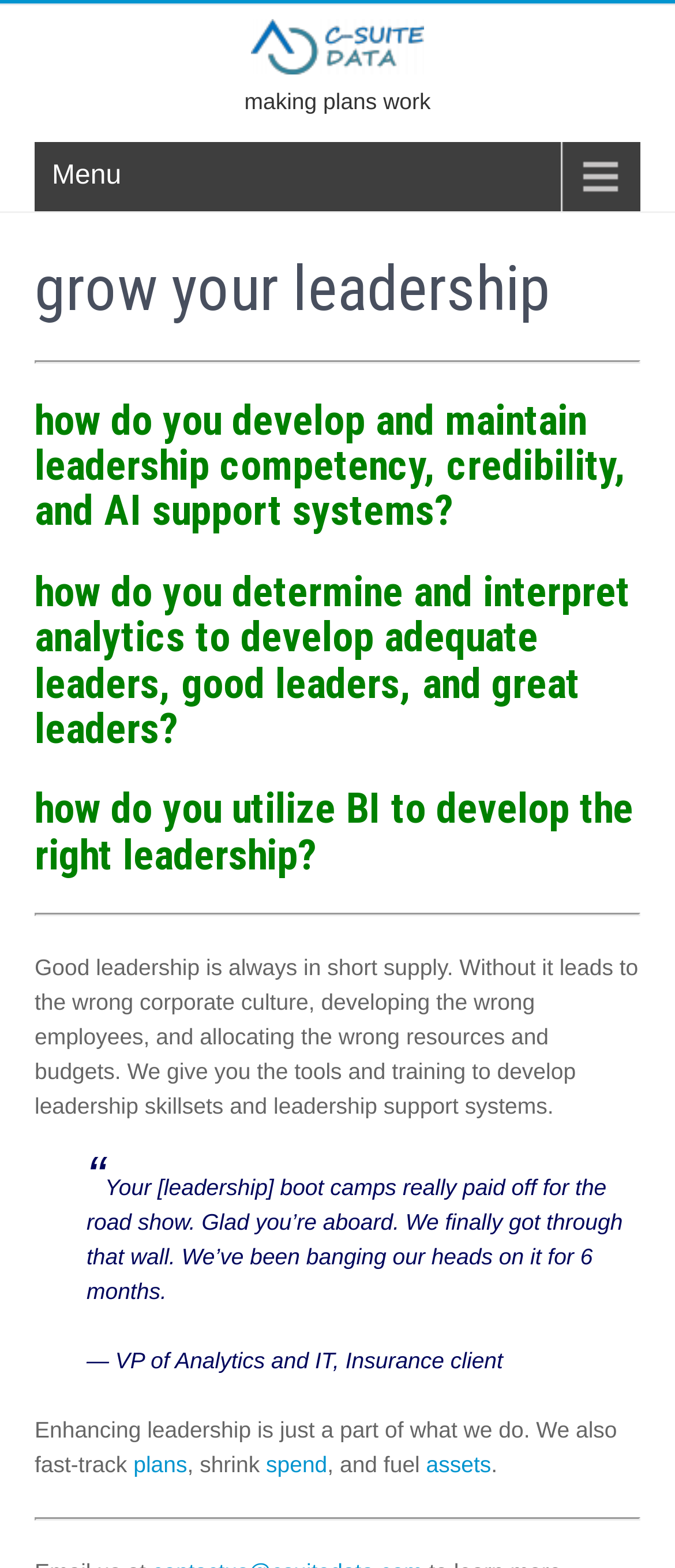Given the element description: "parent_node: making plans work", predict the bounding box coordinates of the UI element it refers to, using four float numbers between 0 and 1, i.e., [left, top, right, bottom].

[0.372, 0.034, 0.628, 0.051]